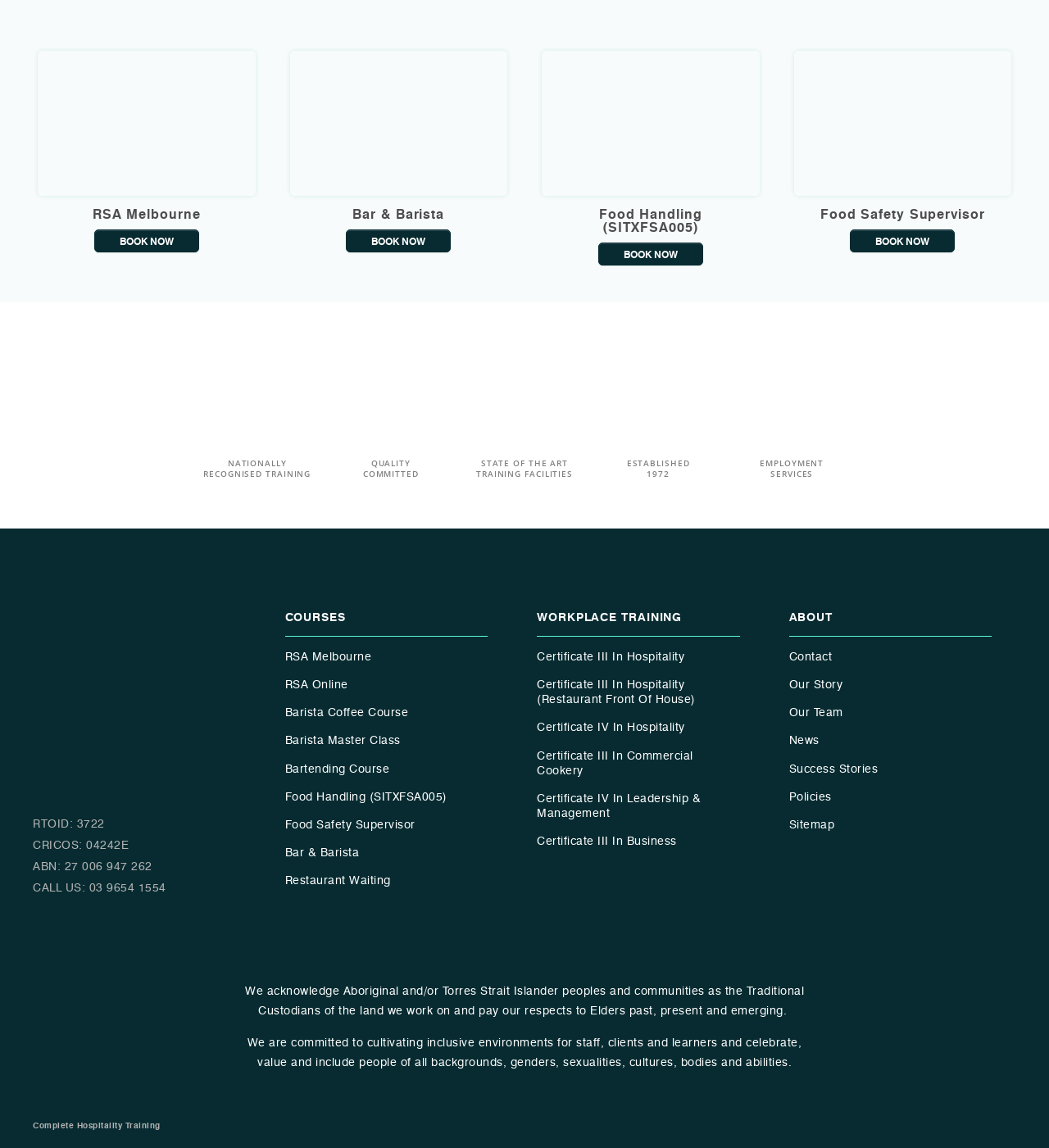Specify the bounding box coordinates of the element's region that should be clicked to achieve the following instruction: "Click the 'Facebook' link". The bounding box coordinates consist of four float numbers between 0 and 1, in the format [left, top, right, bottom].

[0.031, 0.679, 0.056, 0.692]